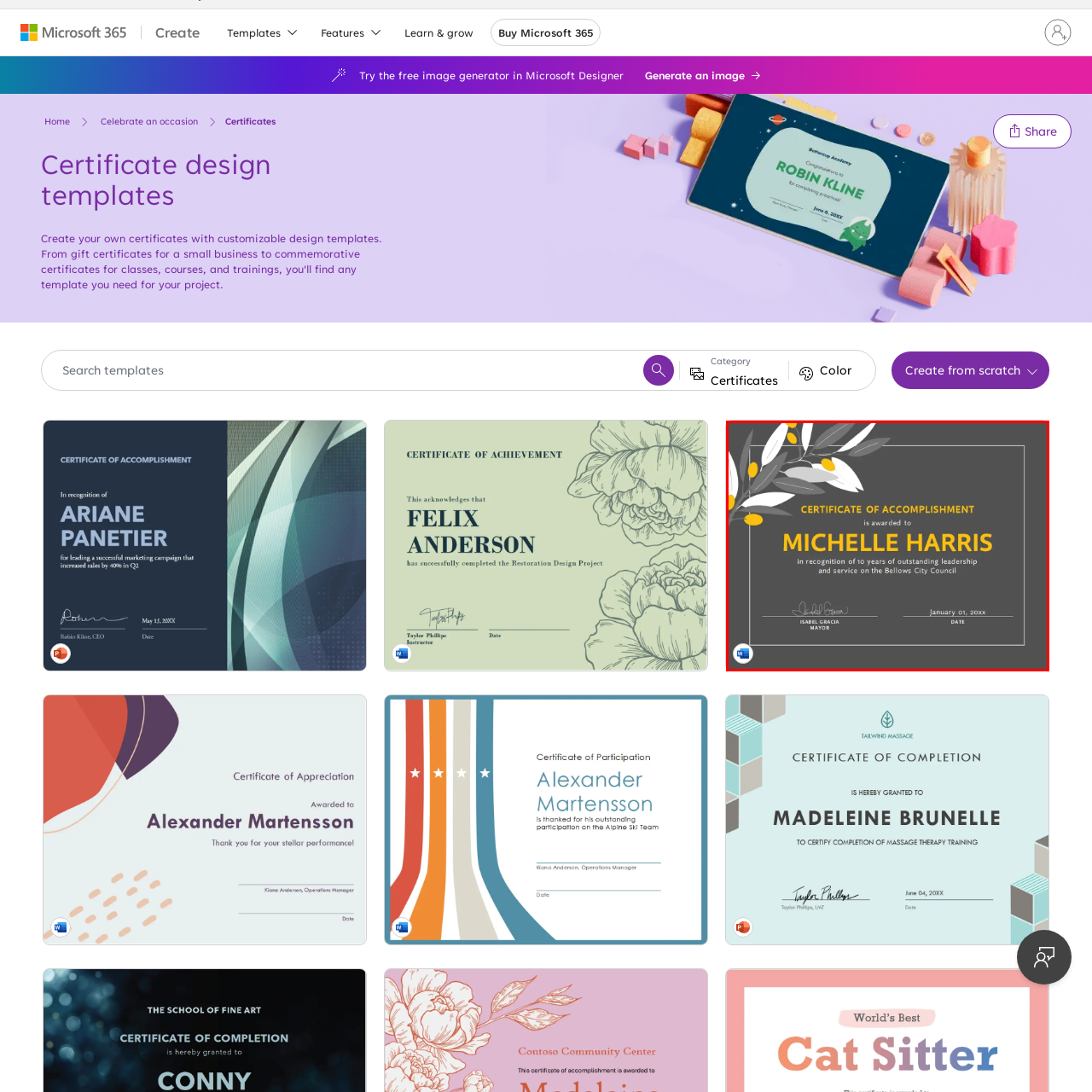Observe the image within the red-bordered area and respond to the following question in detail, making use of the visual information: Who signed the certificate as the Mayor?

The certificate features the signatures of Isabel Garcia, the Mayor, and a designated area for the date, which indicates that Isabel Garcia, in her capacity as the Mayor, has signed the certificate to authenticate it.